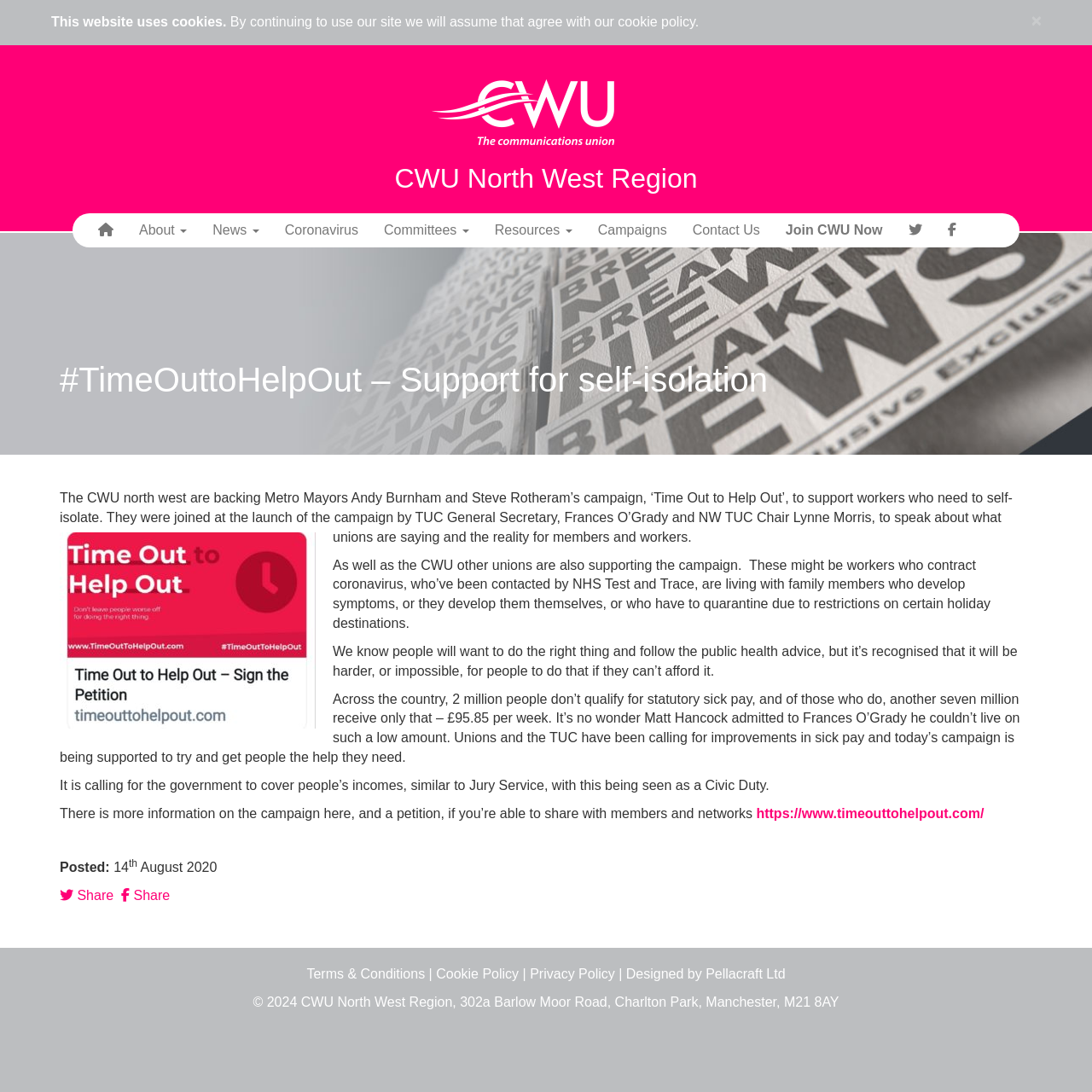Answer this question in one word or a short phrase: What is the amount of statutory sick pay per week?

£95.85